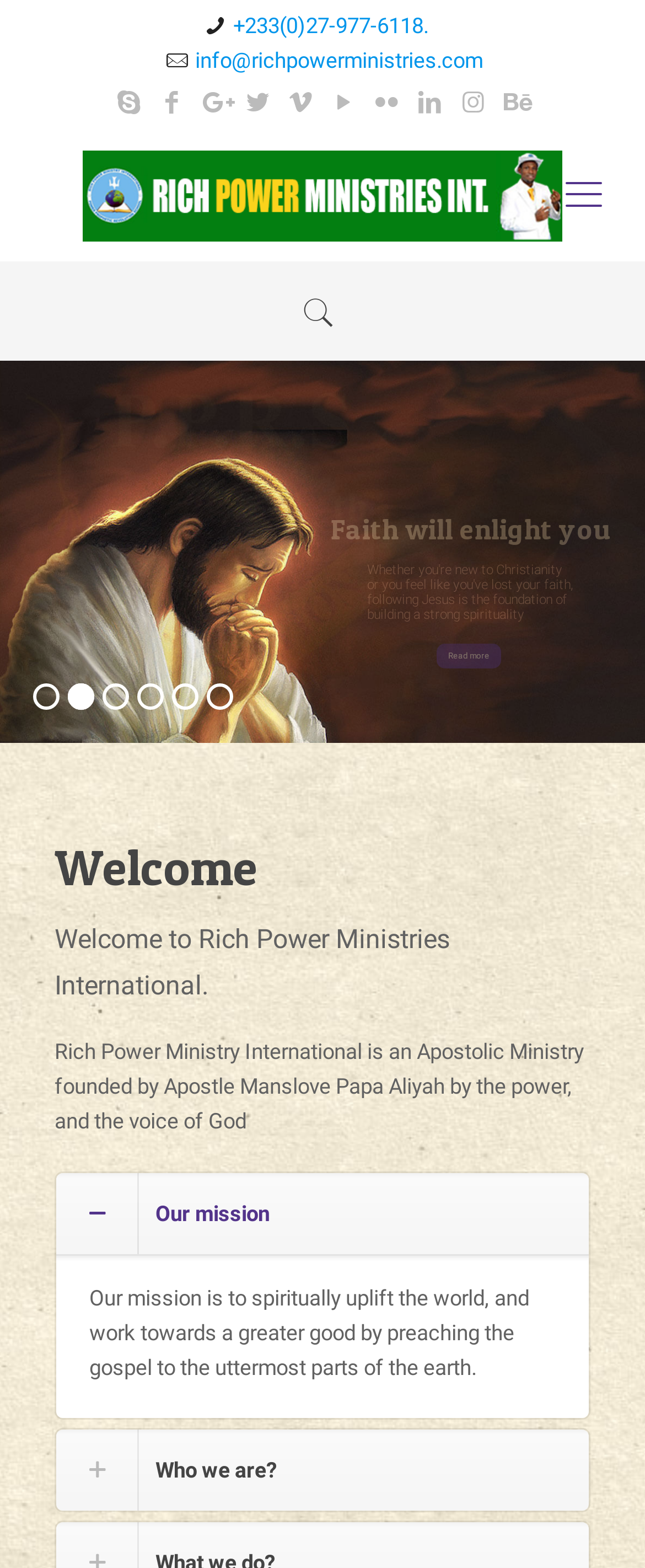Locate the bounding box of the user interface element based on this description: "title="RICH POWER MINISTRIES INT."".

[0.128, 0.093, 0.872, 0.156]